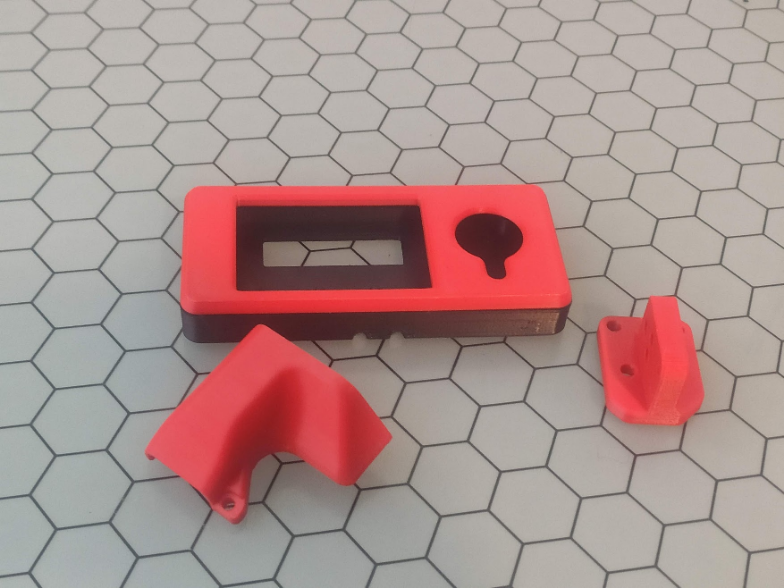Given the content of the image, can you provide a detailed answer to the question?
What pattern is on the background of the image?

The caption states that the components rest on a 'hexagonal patterned background', indicating that the background of the image features a hexagonal pattern.